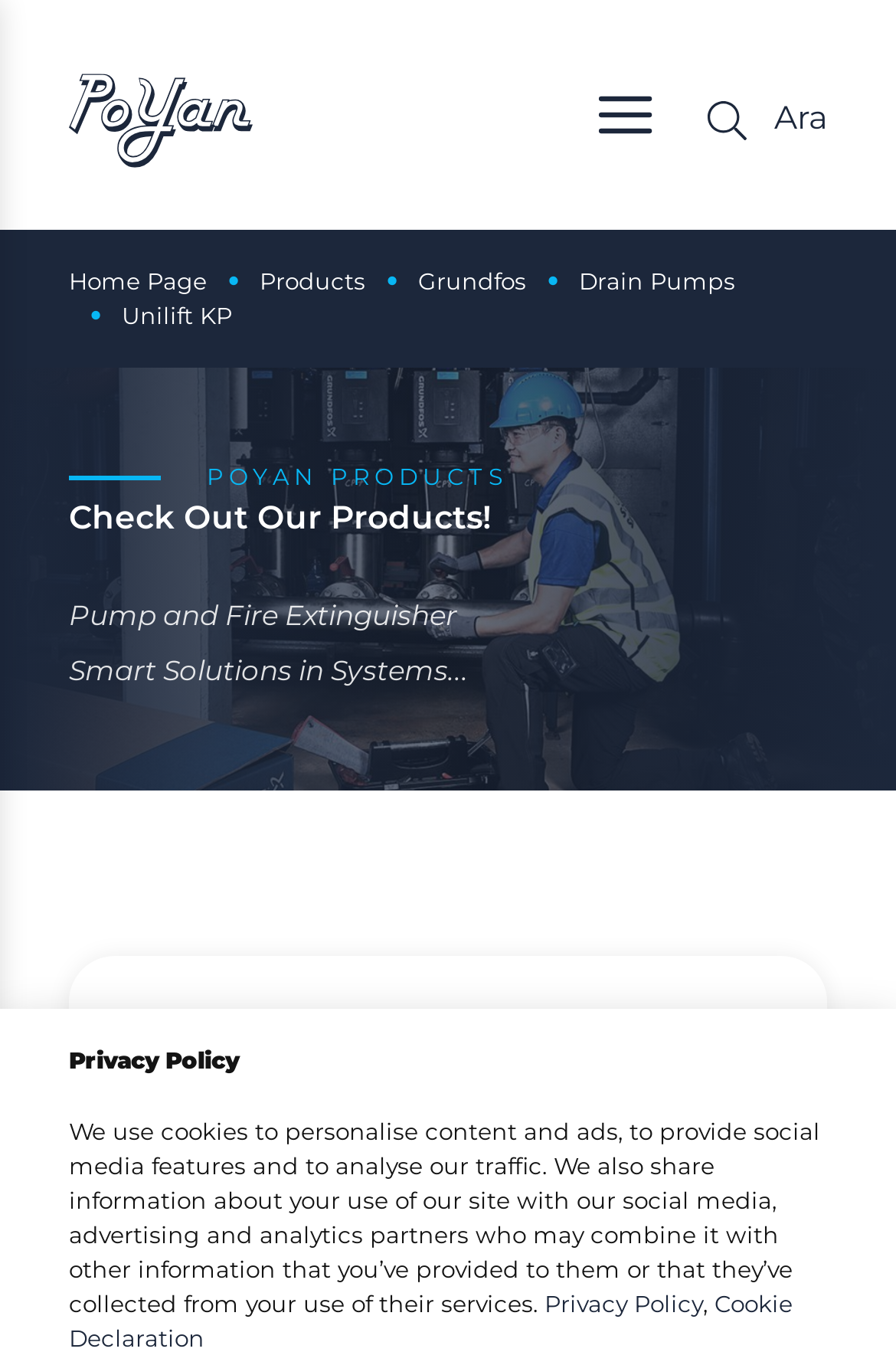Using the provided description Cookie Declaration, find the bounding box coordinates for the UI element. Provide the coordinates in (top-left x, top-left y, bottom-right x, bottom-right y) format, ensuring all values are between 0 and 1.

[0.077, 0.944, 0.885, 0.992]